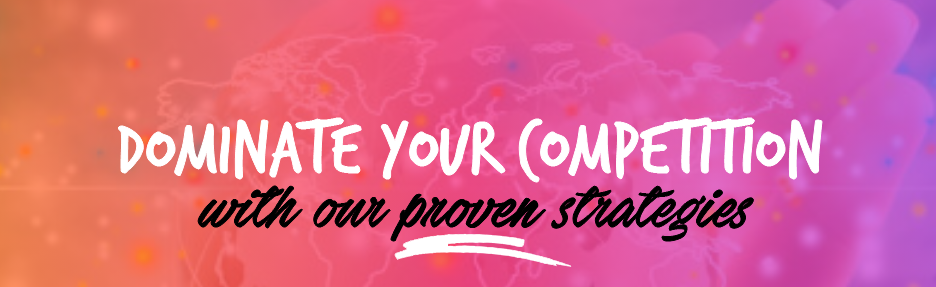Reply to the question with a single word or phrase:
What is the purpose of the services offered?

Achieve online success